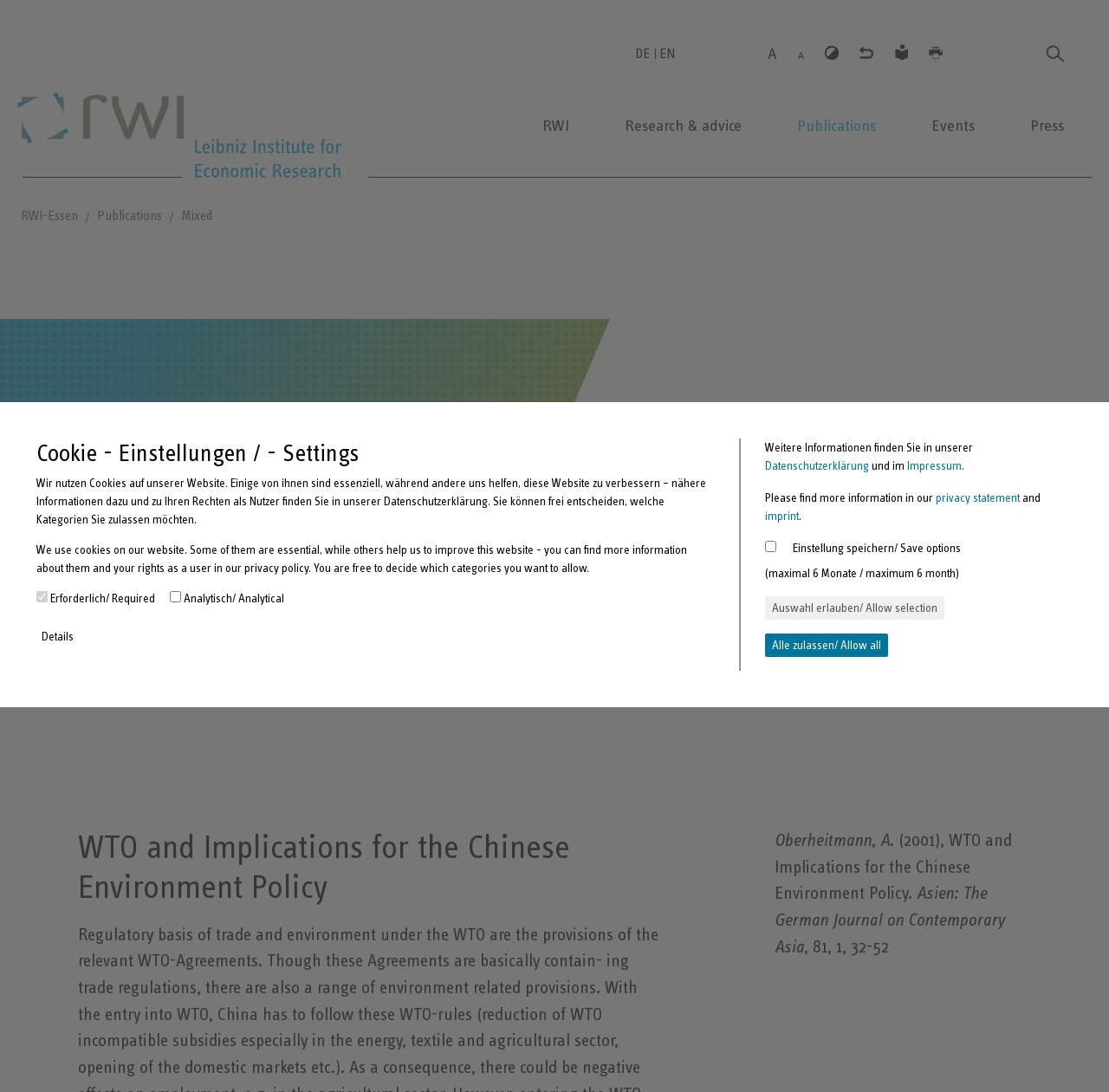Point out the bounding box coordinates of the section to click in order to follow this instruction: "Click the RWI Essen logo".

[0.016, 0.0, 0.312, 0.163]